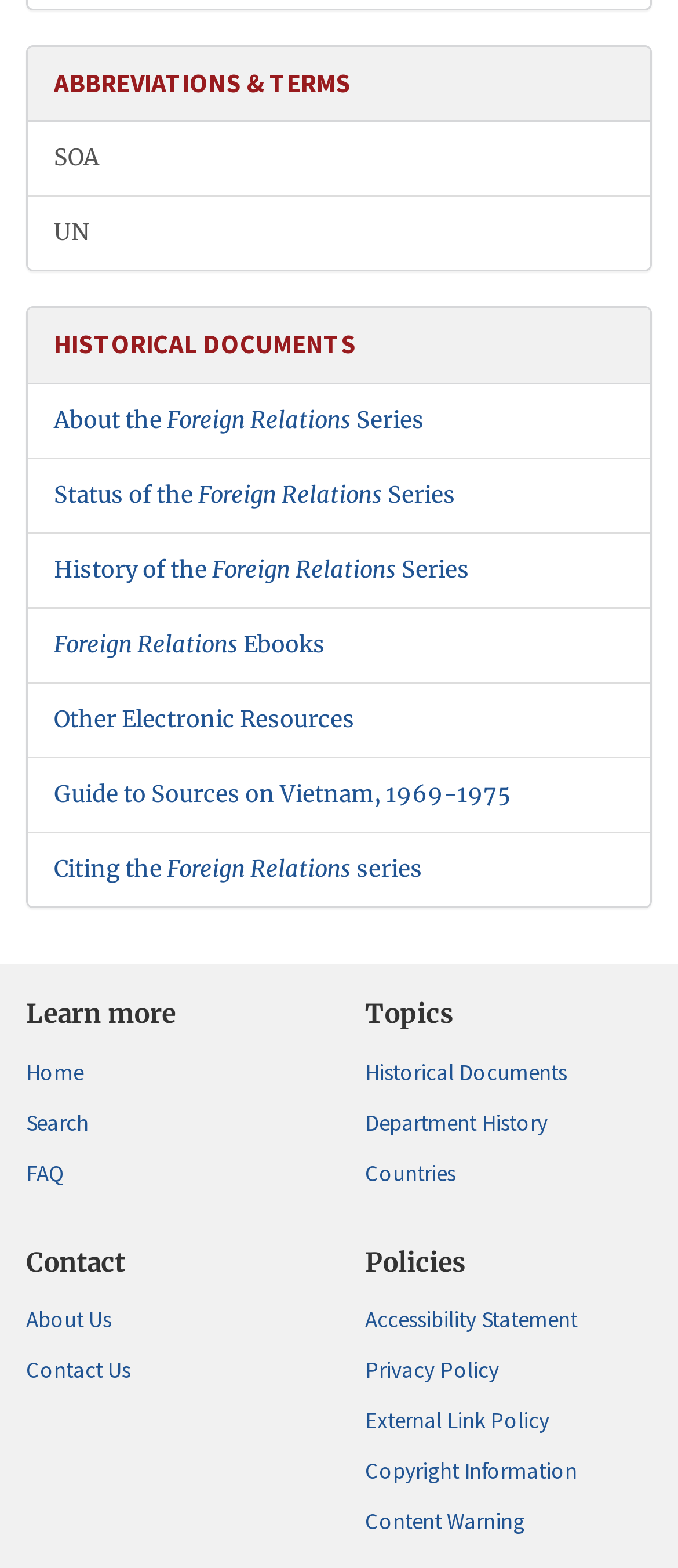Select the bounding box coordinates of the element I need to click to carry out the following instruction: "Explore historical documents".

[0.538, 0.672, 0.962, 0.697]